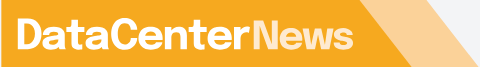Provide a thorough description of the image presented.

The image features the vibrant logo of "DataCenterNews," prominently displayed in a bold font. The design showcases the name against a bright yellow background, which adds a lively touch to the branding. This logo is associated with expert news and insights tailored for cloud and data center decision-makers in the Asia Pacific region, reflecting the publication's focus on the latest developments in the tech industry. The overall aesthetic combines modern design elements with a clear and professional appearance, embodying the publication's commitment to providing timely and relevant information.